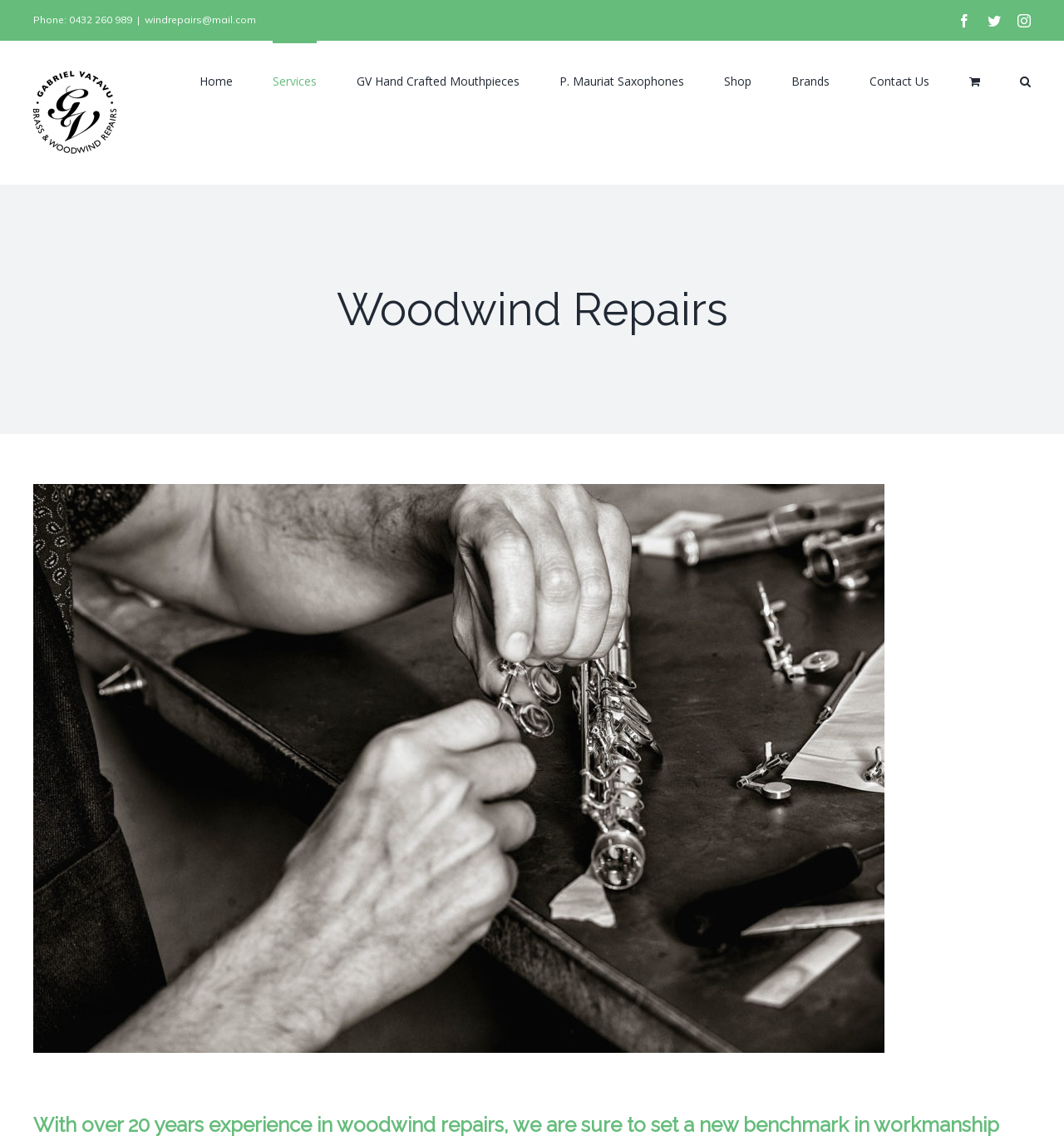Specify the bounding box coordinates of the element's area that should be clicked to execute the given instruction: "View services". The coordinates should be four float numbers between 0 and 1, i.e., [left, top, right, bottom].

[0.256, 0.036, 0.298, 0.104]